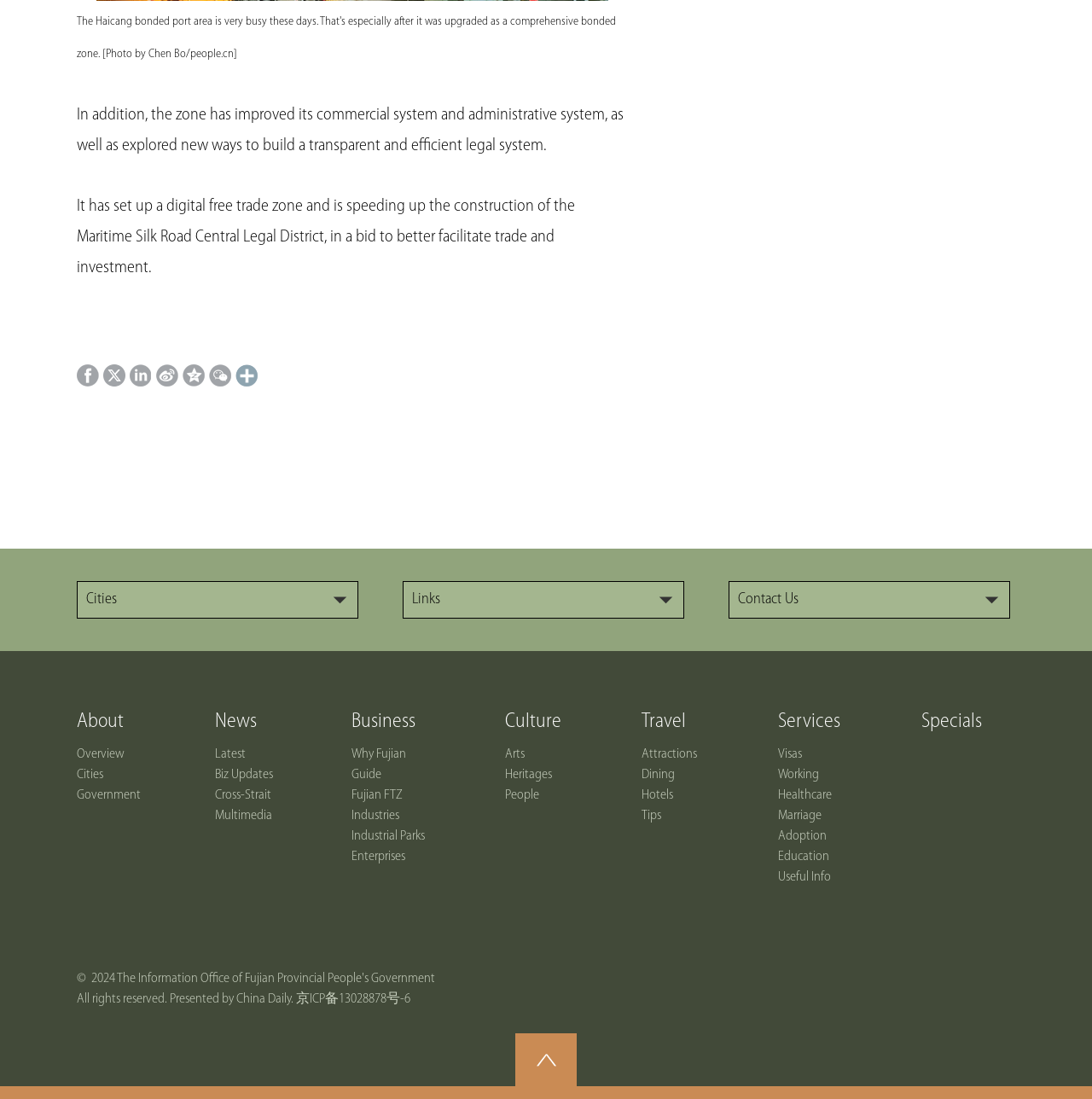Determine the bounding box coordinates of the target area to click to execute the following instruction: "Check Visas services."

[0.712, 0.68, 0.734, 0.693]